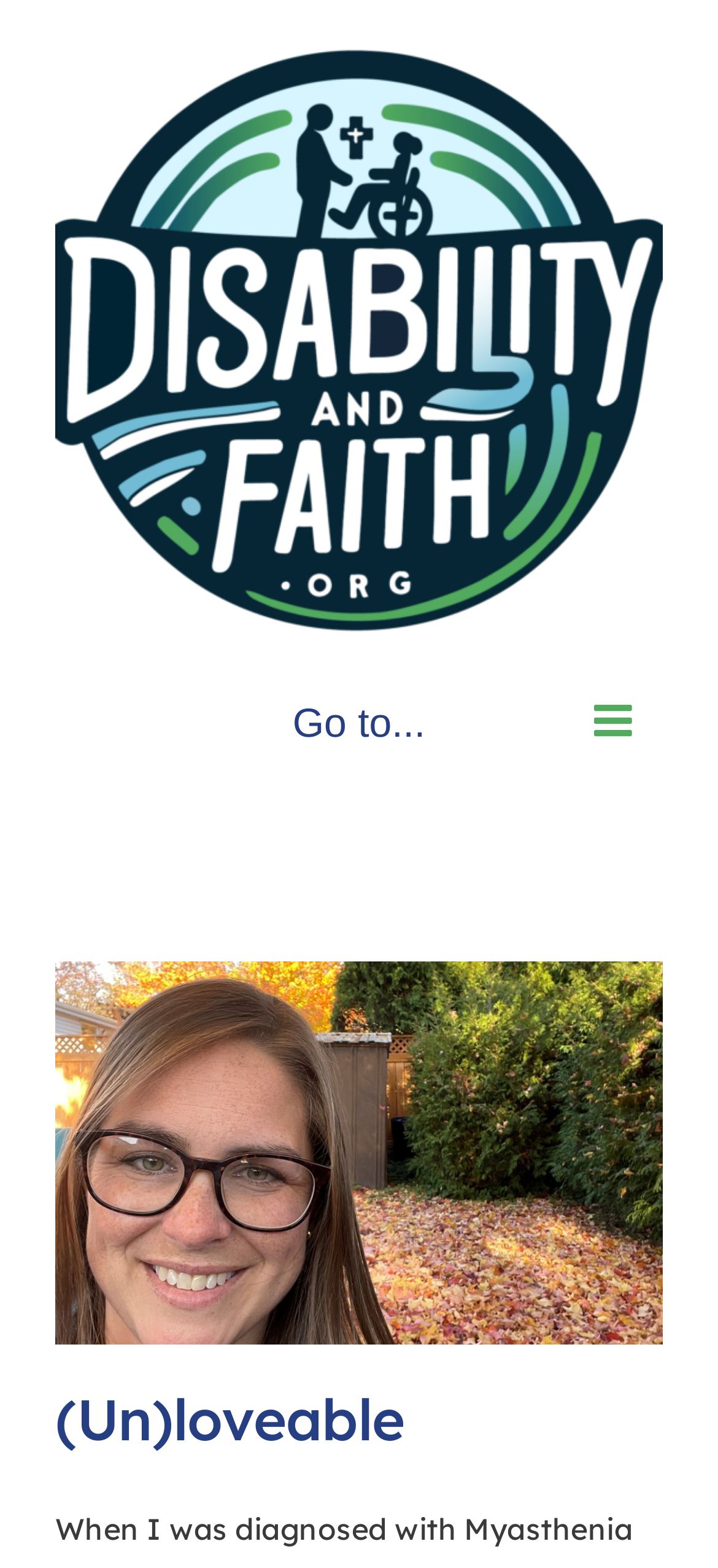Look at the image and answer the question in detail:
What is Jasmine doing in the image?

The image has a bounding box coordinate of [0.077, 0.613, 0.923, 0.858] and it shows Jasmine taking a selfie in a yarn filled with fall leaves. She is smiling in the image.